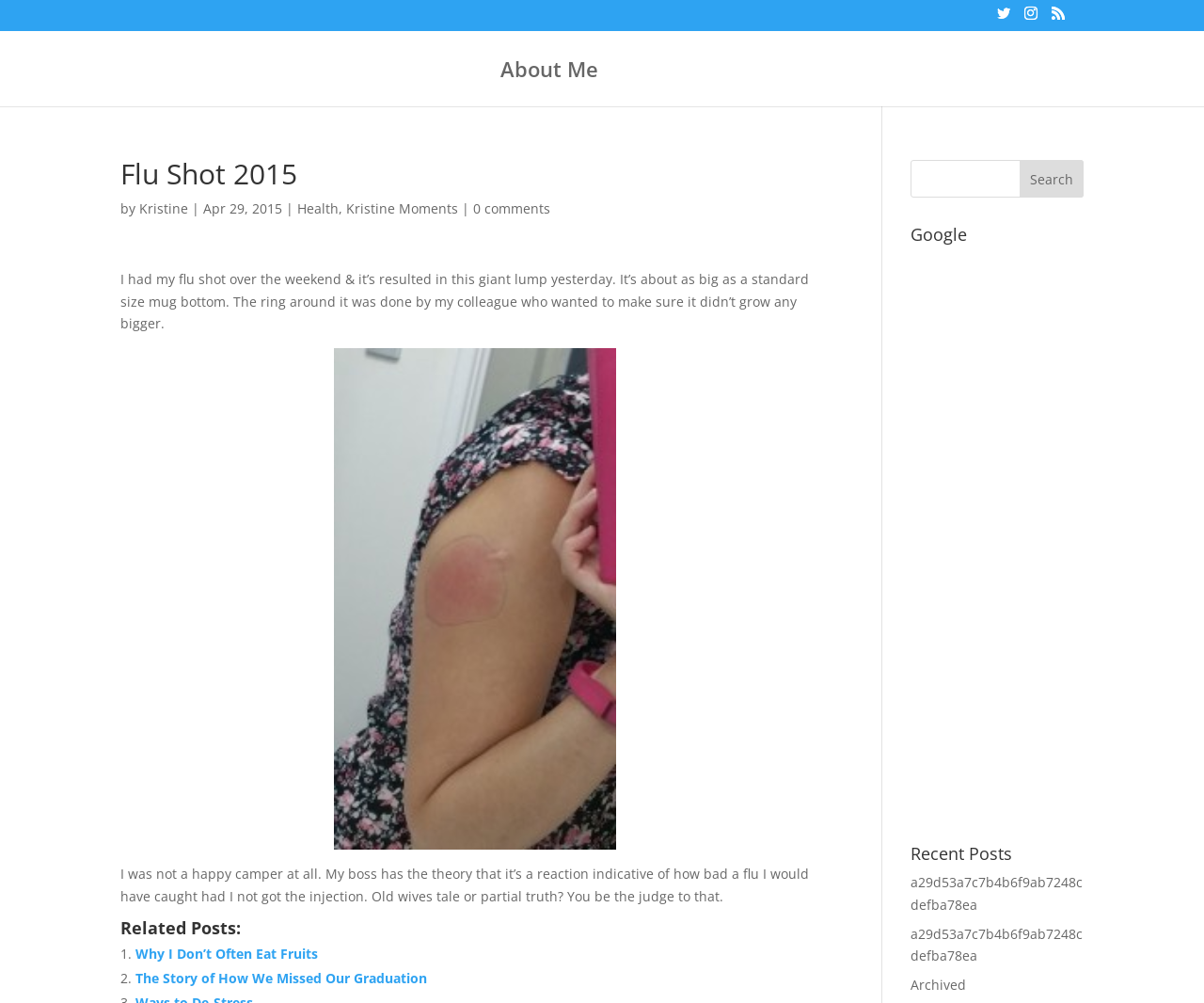Highlight the bounding box coordinates of the element that should be clicked to carry out the following instruction: "Click the 'About Me' link". The coordinates must be given as four float numbers ranging from 0 to 1, i.e., [left, top, right, bottom].

[0.416, 0.061, 0.497, 0.106]